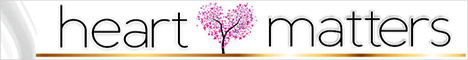Please provide a detailed answer to the question below based on the screenshot: 
What is the color of the blossoms in the logo?

The stylized tree in the logo of 'heart matters' is formed with pink blossoms, which adds a touch of elegance and sophistication to the design.